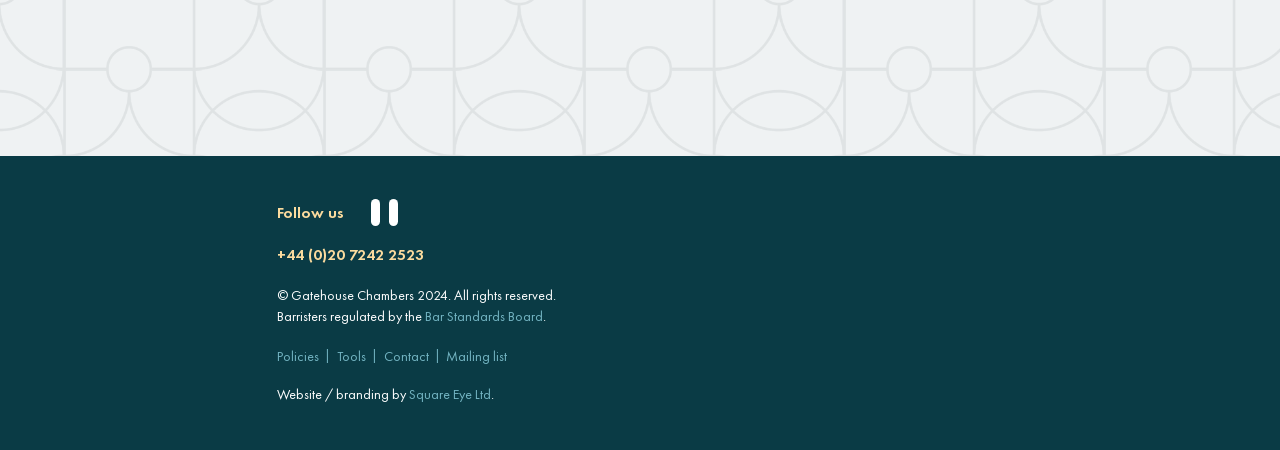Reply to the question with a brief word or phrase: Who designed the website?

Square Eye Ltd